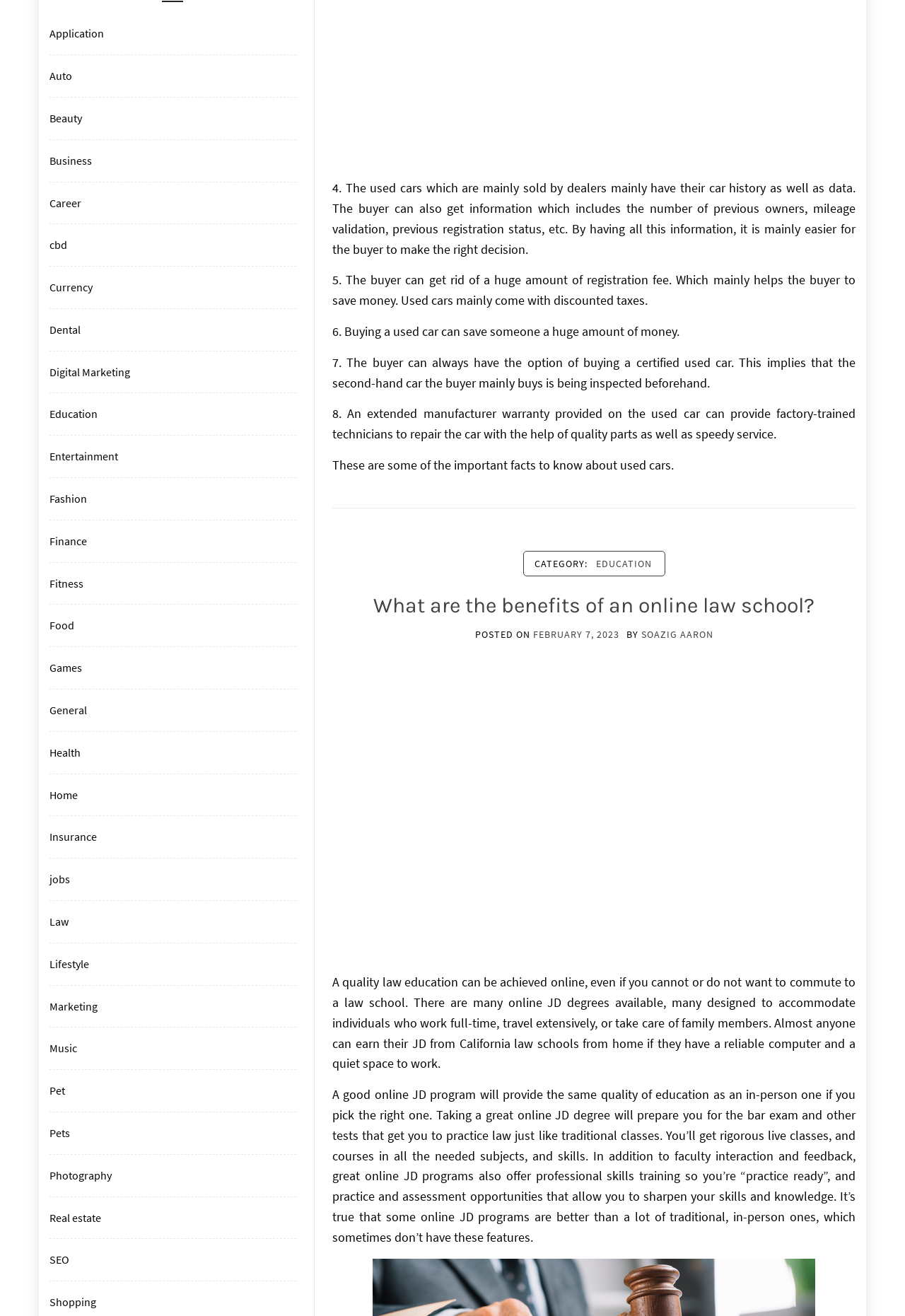Please provide a short answer using a single word or phrase for the question:
What type of education is being discussed?

Law education